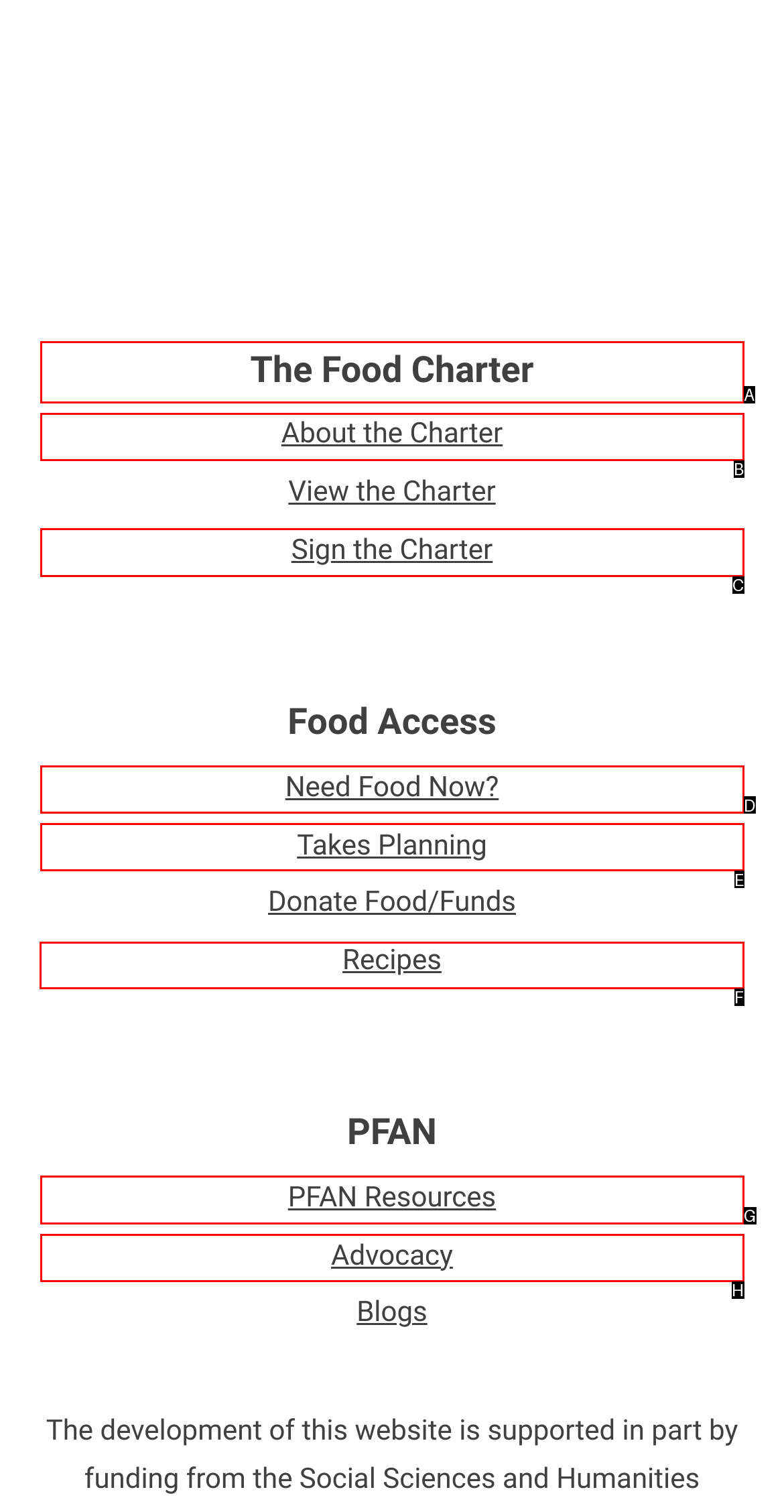Given the task: Read PFAN resources, point out the letter of the appropriate UI element from the marked options in the screenshot.

F